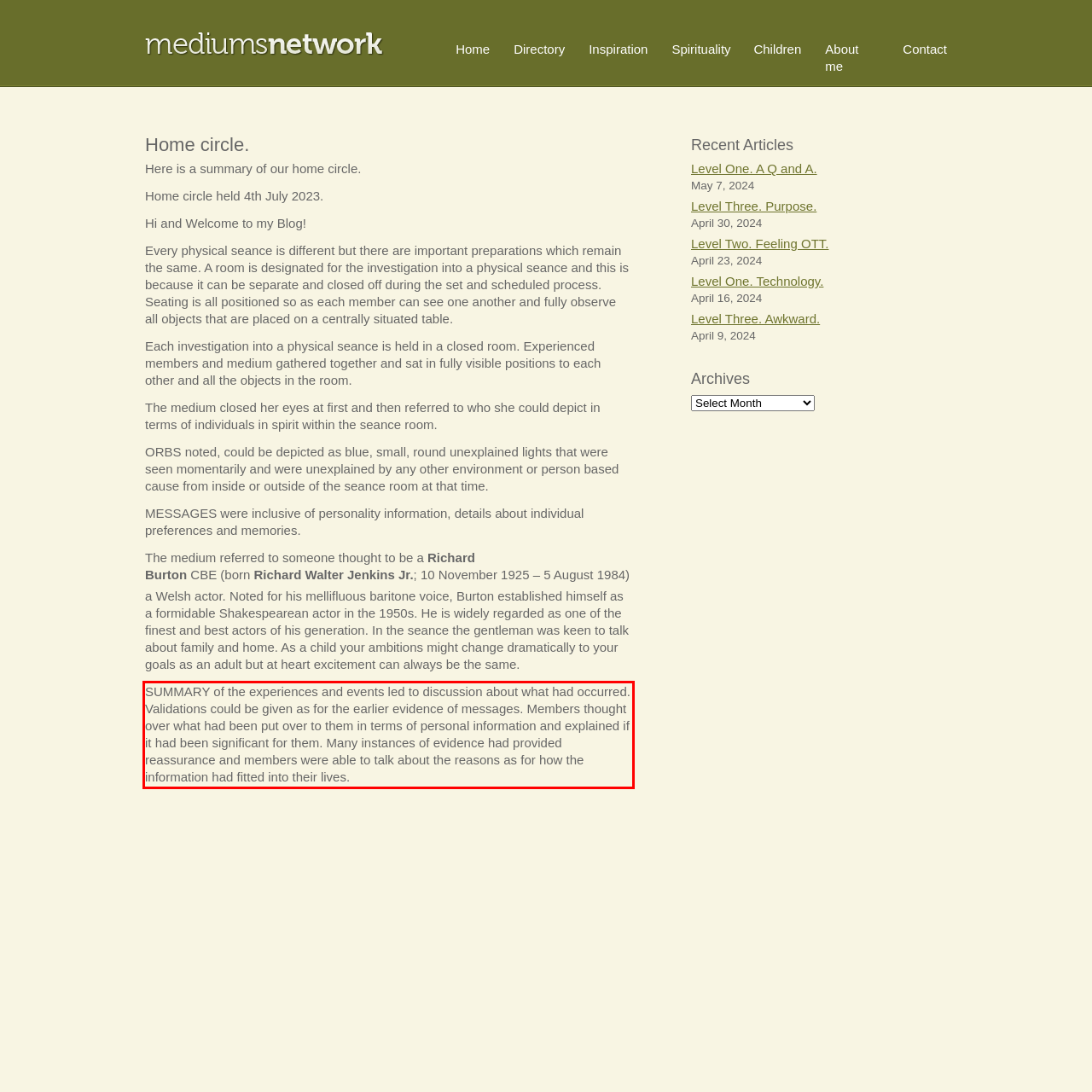Please look at the screenshot provided and find the red bounding box. Extract the text content contained within this bounding box.

SUMMARY of the experiences and events led to discussion about what had occurred. Validations could be given as for the earlier evidence of messages. Members thought over what had been put over to them in terms of personal information and explained if it had been significant for them. Many instances of evidence had provided reassurance and members were able to talk about the reasons as for how the information had fitted into their lives.